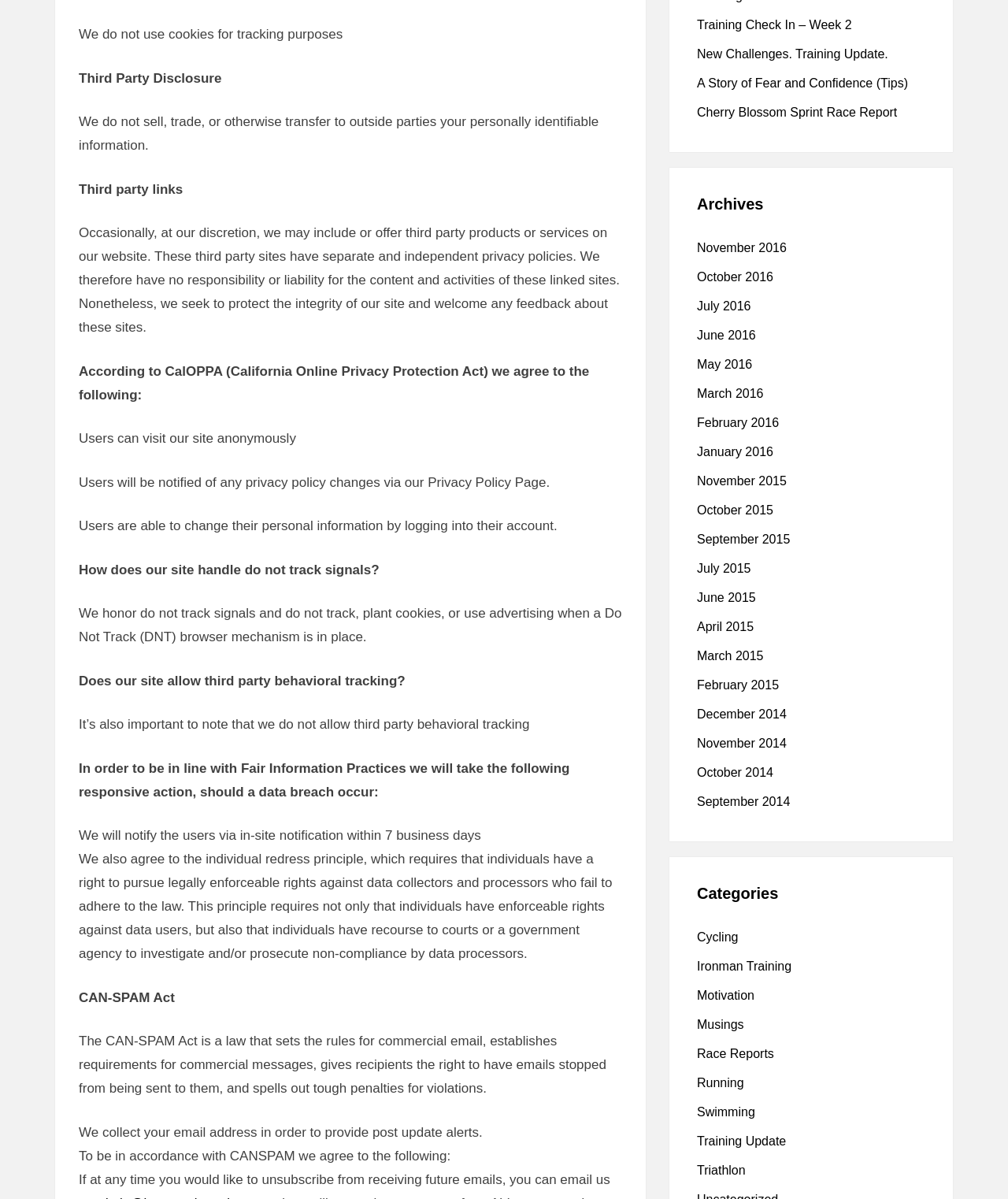Please identify the bounding box coordinates of the element that needs to be clicked to execute the following command: "View 'Archives'". Provide the bounding box using four float numbers between 0 and 1, formatted as [left, top, right, bottom].

[0.691, 0.163, 0.918, 0.177]